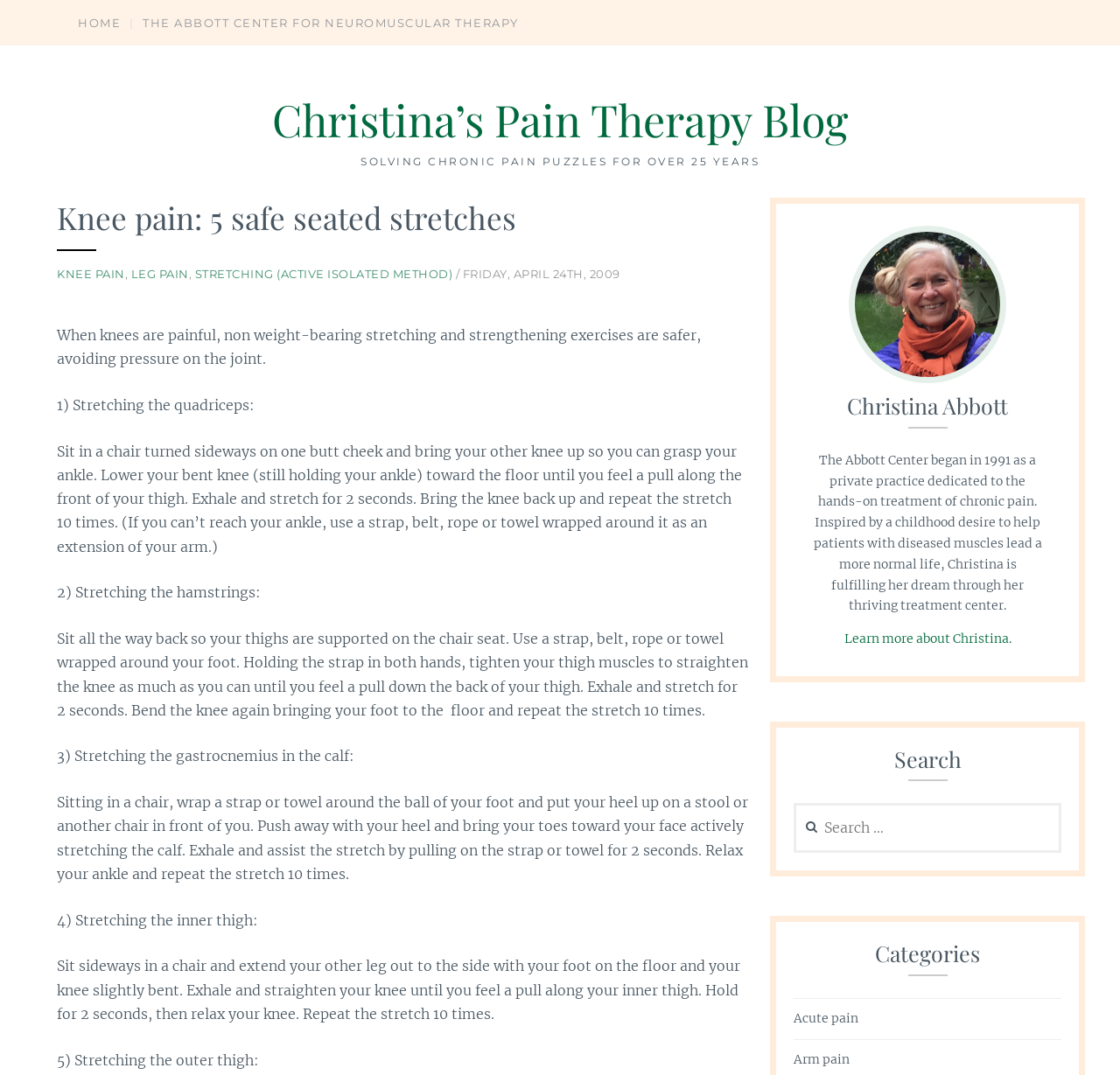Bounding box coordinates are specified in the format (top-left x, top-left y, bottom-right x, bottom-right y). All values are floating point numbers bounded between 0 and 1. Please provide the bounding box coordinate of the region this sentence describes: Learn more about Christina.

[0.754, 0.587, 0.903, 0.603]